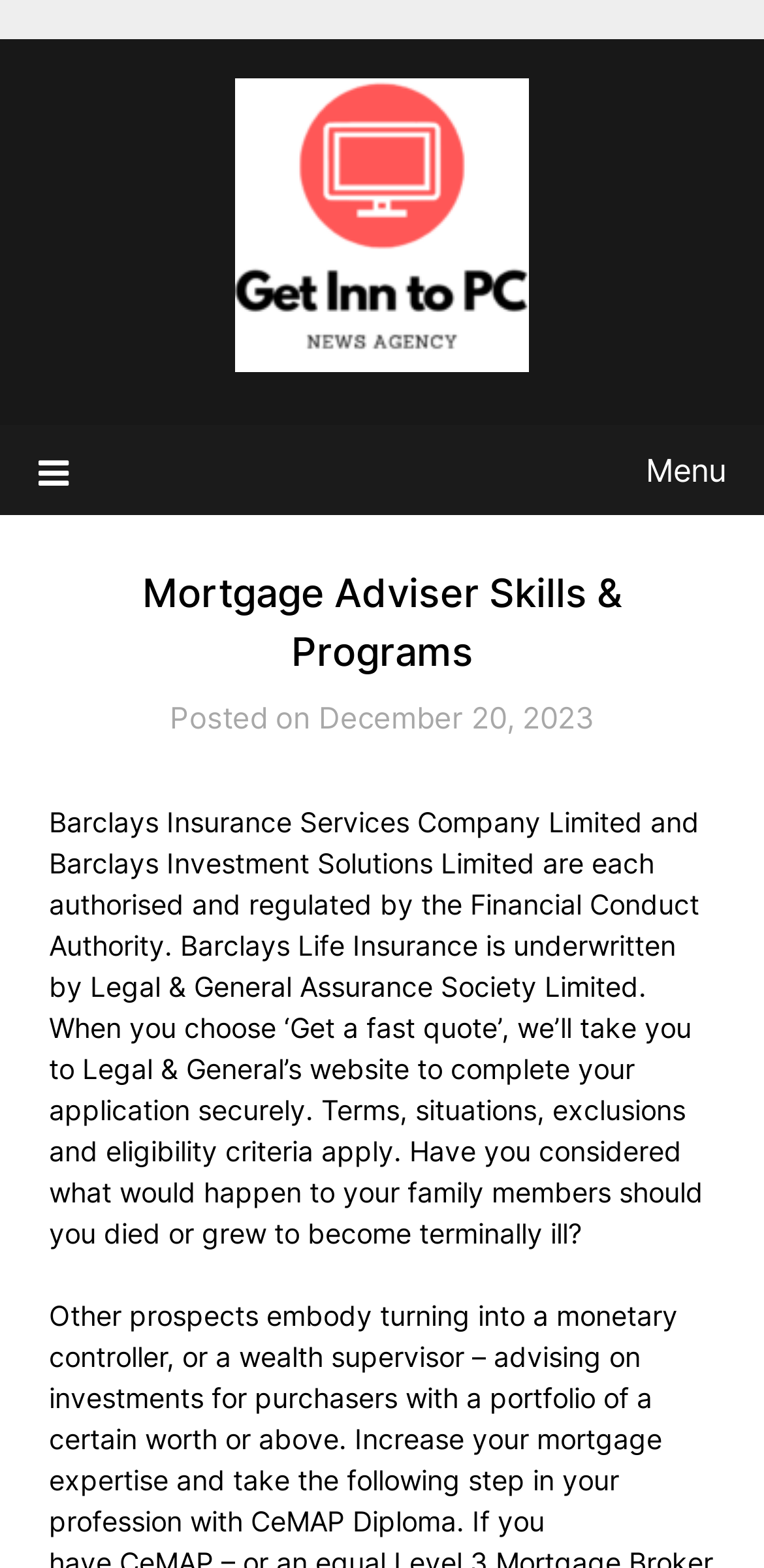What is the purpose of the 'Get a fast quote' option? Observe the screenshot and provide a one-word or short phrase answer.

To complete application securely